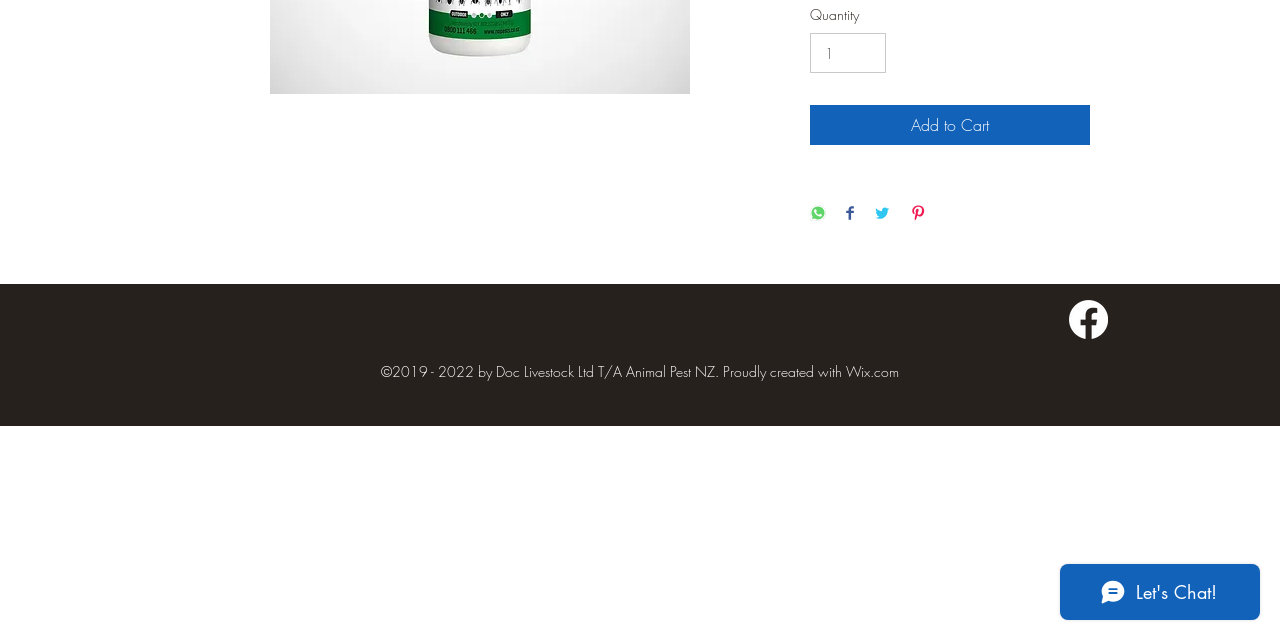From the webpage screenshot, predict the bounding box of the UI element that matches this description: "Add to Cart".

[0.633, 0.165, 0.852, 0.227]